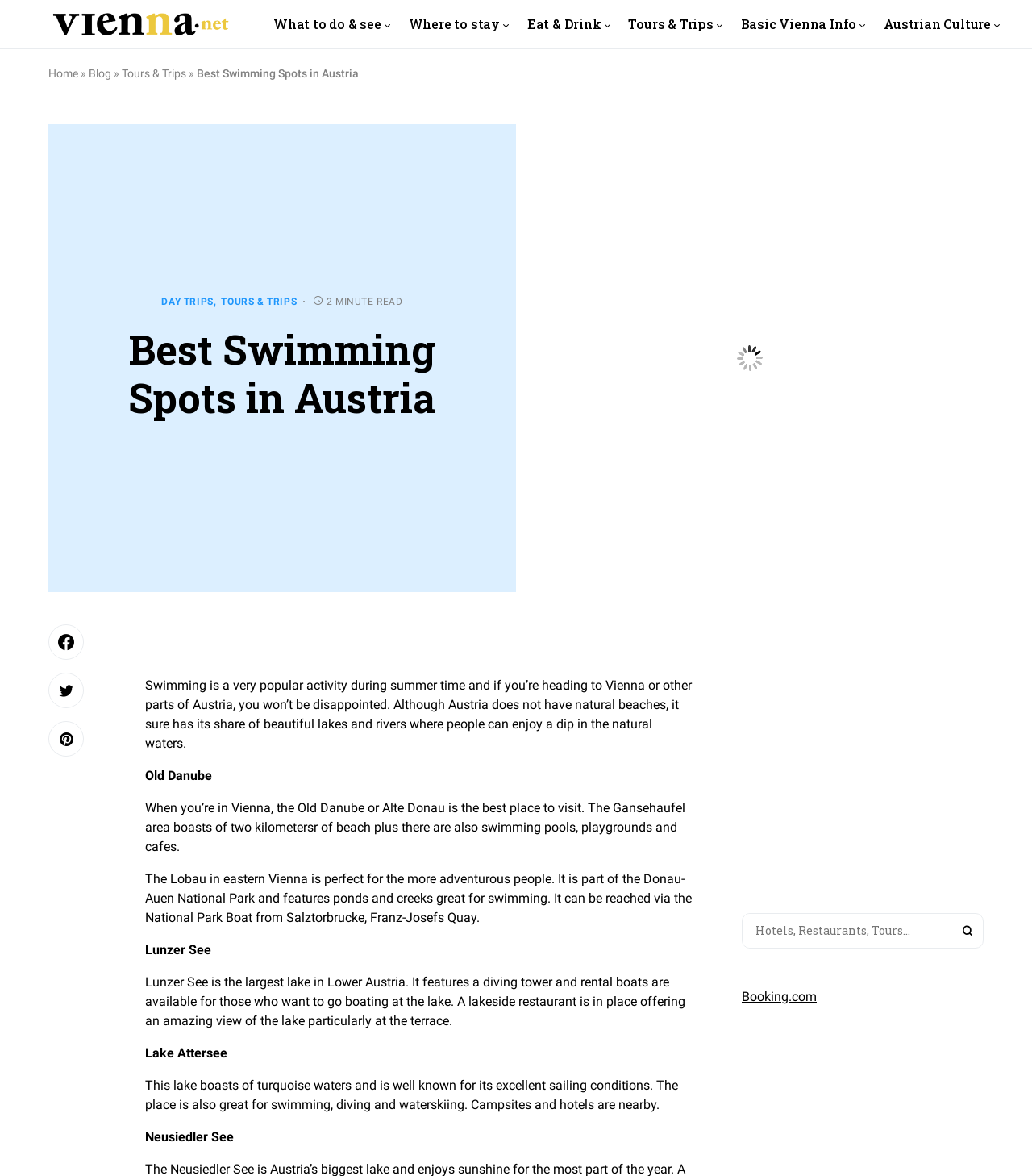Identify the bounding box coordinates of the HTML element based on this description: "0".

[0.047, 0.531, 0.109, 0.561]